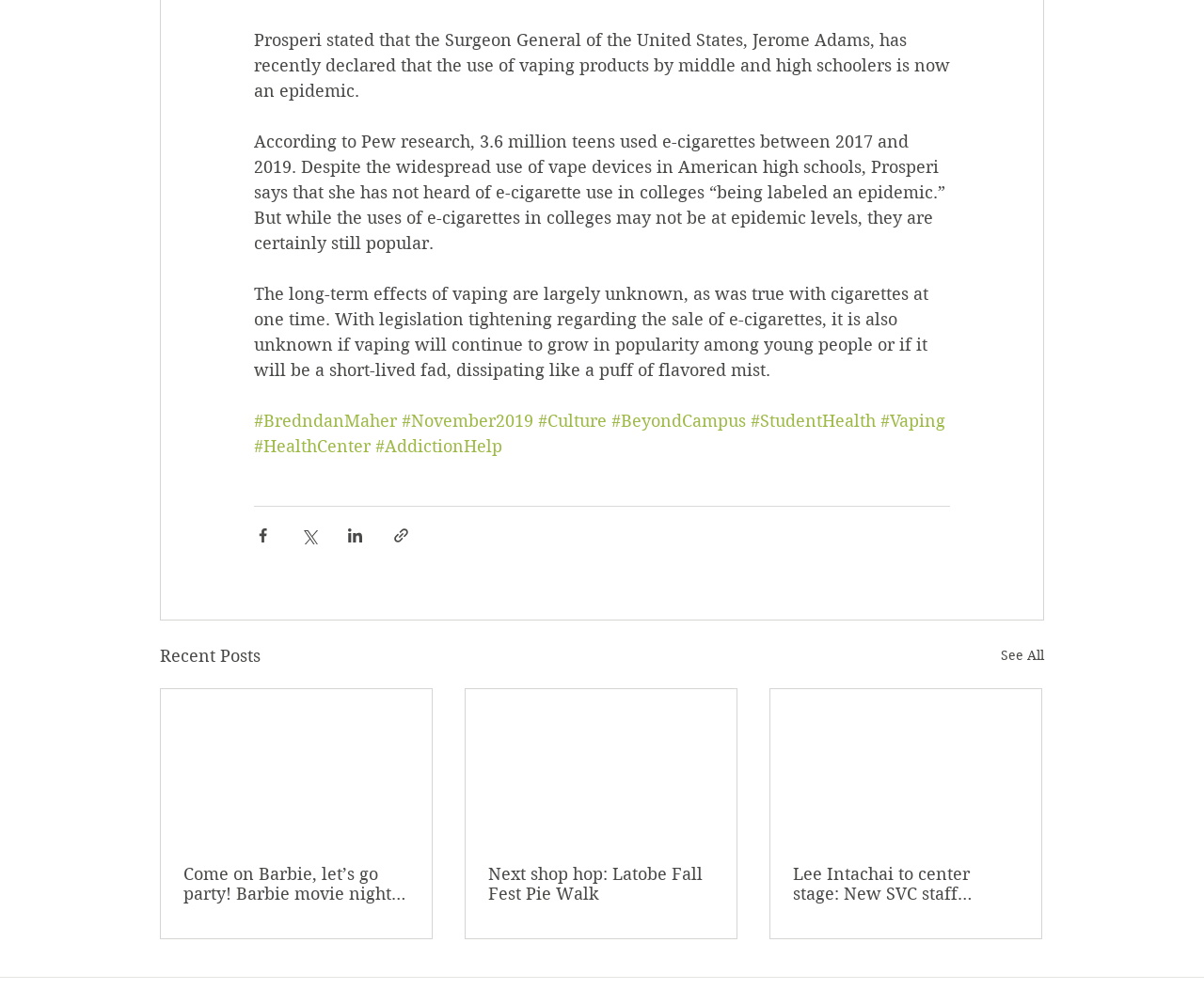Specify the bounding box coordinates of the element's region that should be clicked to achieve the following instruction: "Share via Facebook". The bounding box coordinates consist of four float numbers between 0 and 1, in the format [left, top, right, bottom].

[0.211, 0.531, 0.226, 0.549]